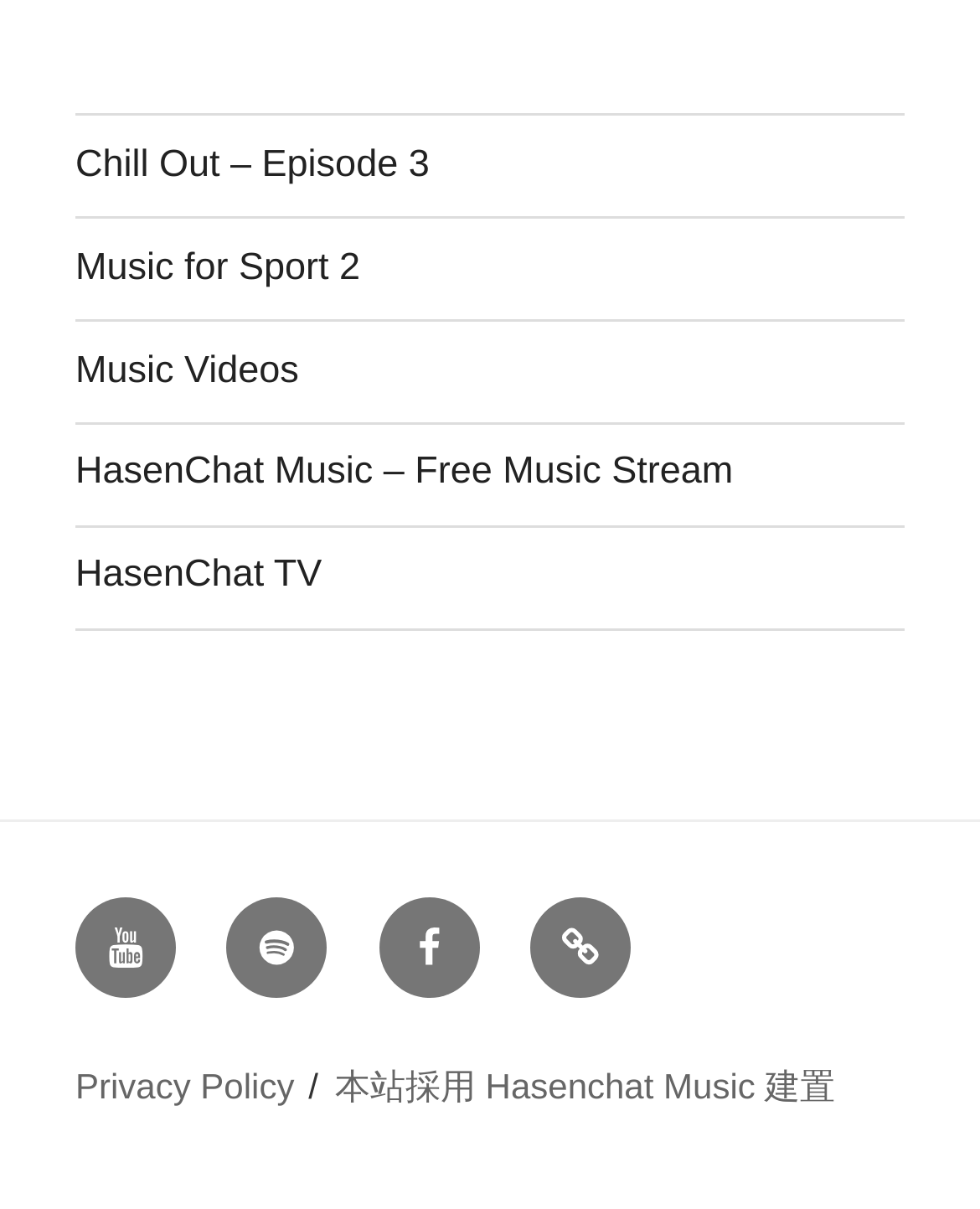Select the bounding box coordinates of the element I need to click to carry out the following instruction: "Check out Music for Sport 2".

[0.077, 0.203, 0.368, 0.238]